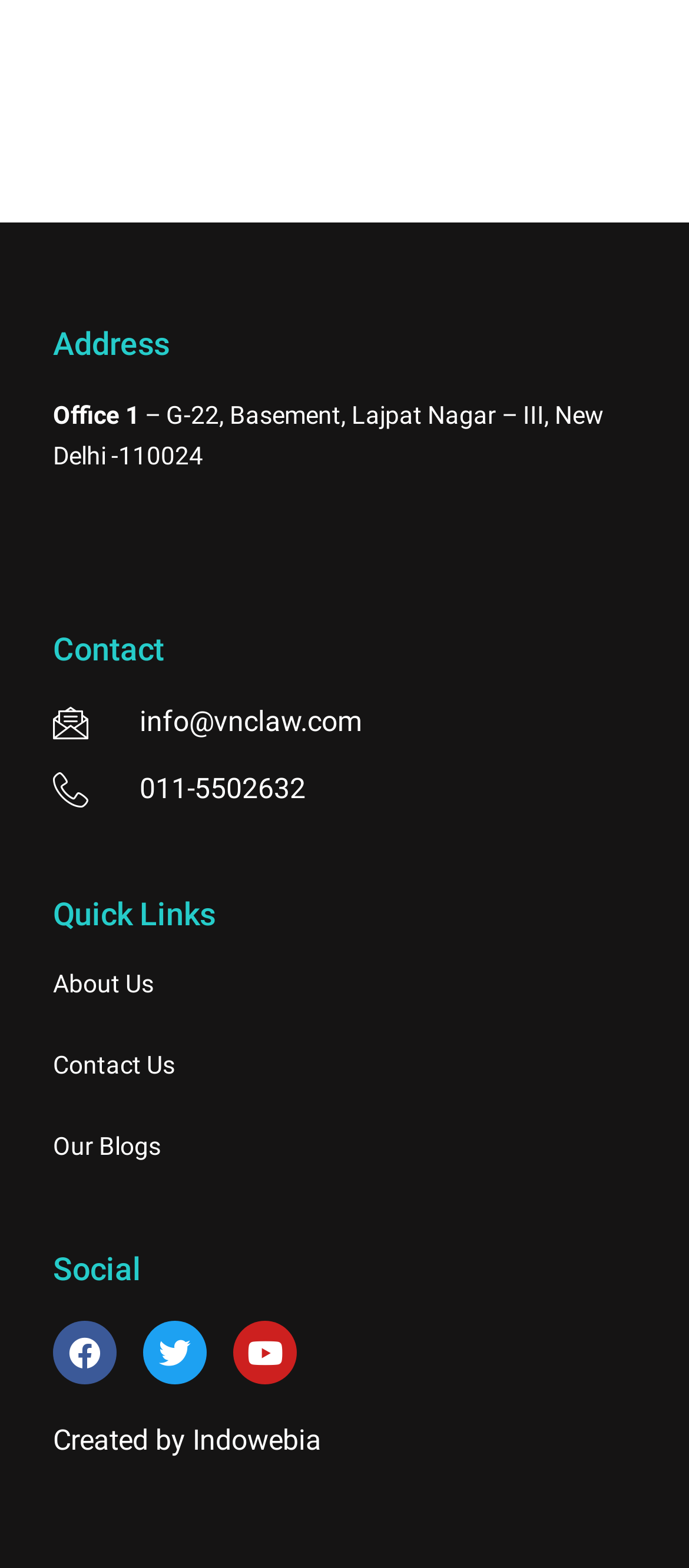What is the name of the company that created the website?
Please answer the question as detailed as possible.

I found the name of the company that created the website by looking at the link element with the OCR text 'Created by Indowebia' located at the bottom of the webpage.